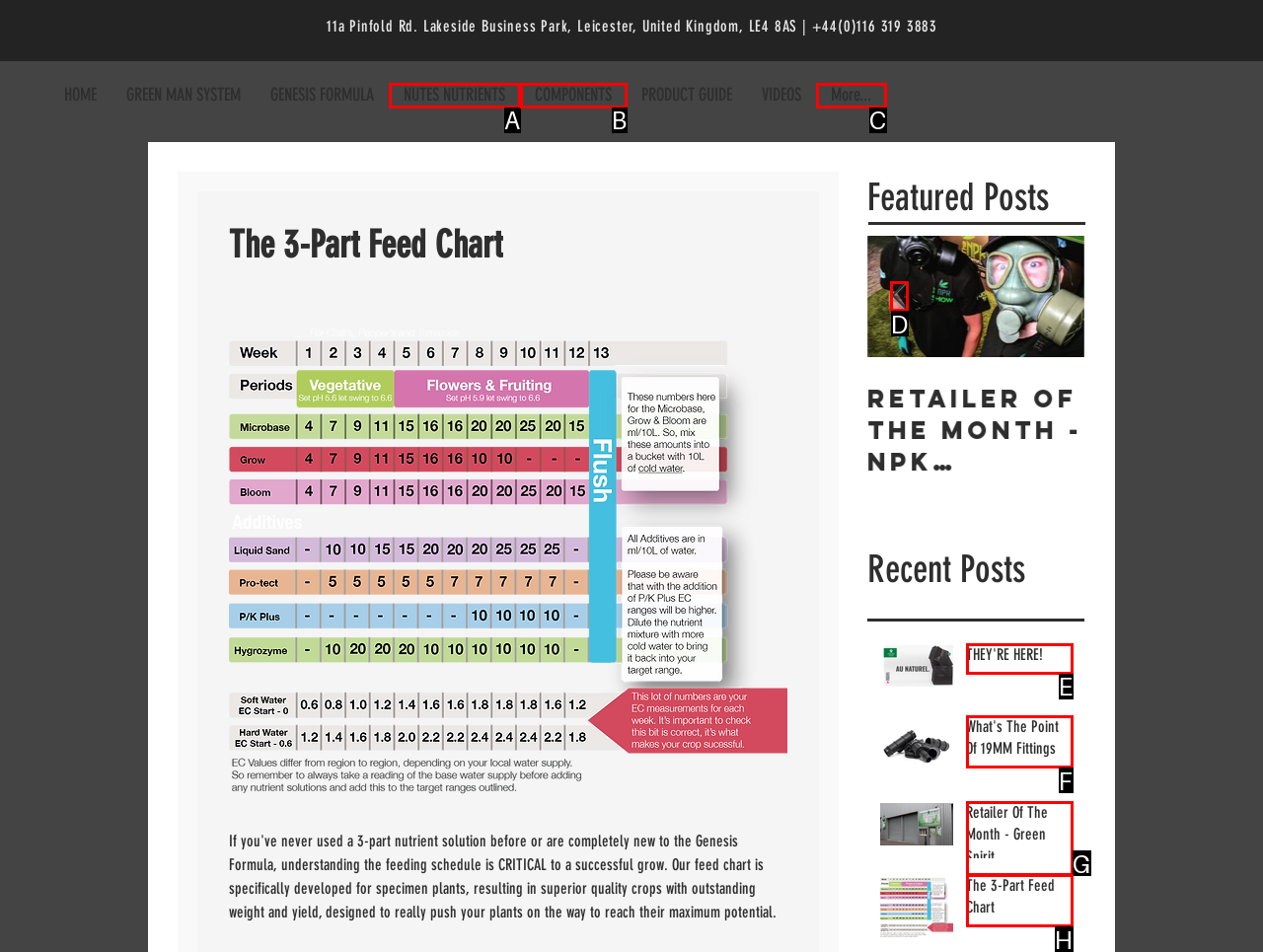Select the appropriate HTML element to click for the following task: Enroll now
Answer with the letter of the selected option from the given choices directly.

None